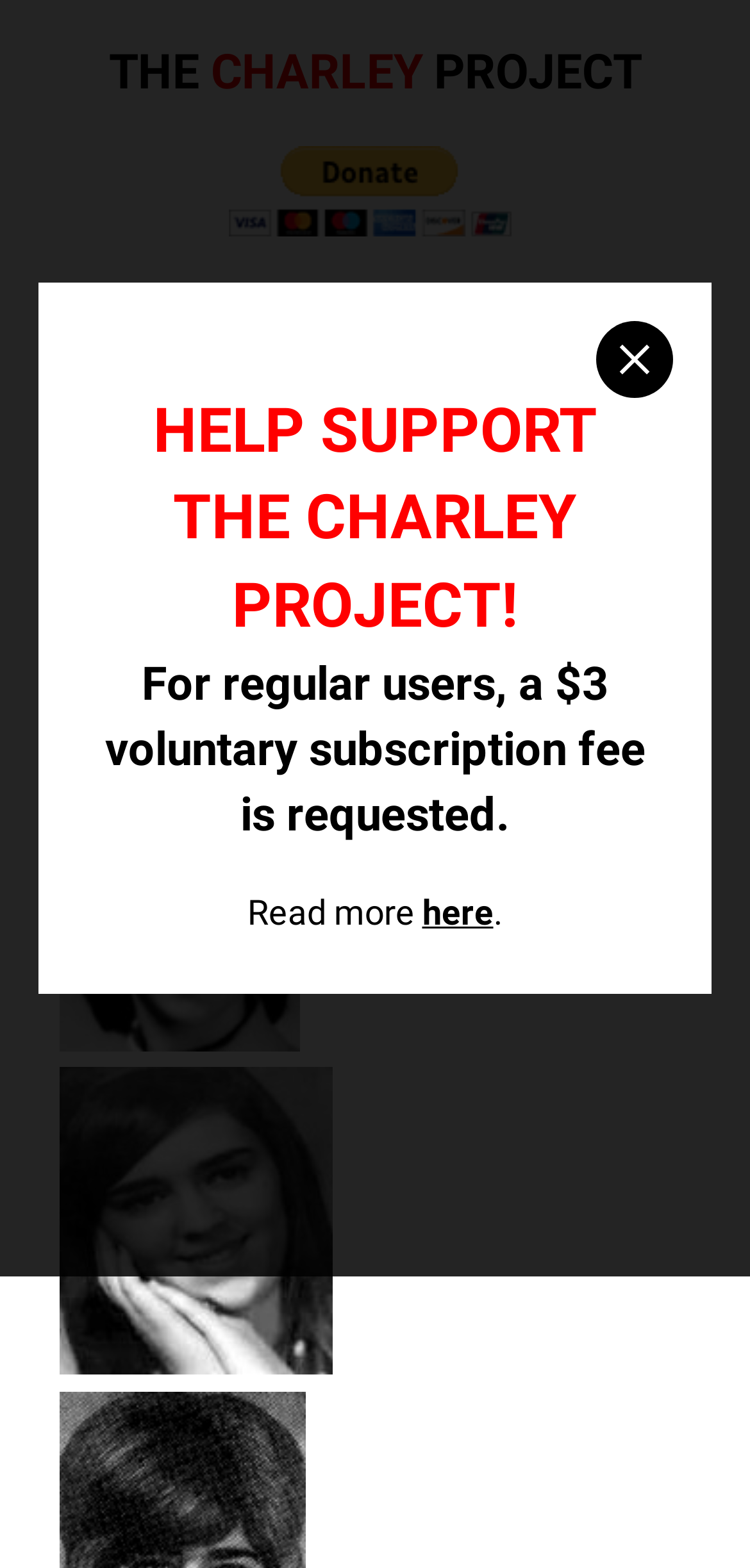Please extract and provide the main headline of the webpage.

Christene Anna Nickle Seal